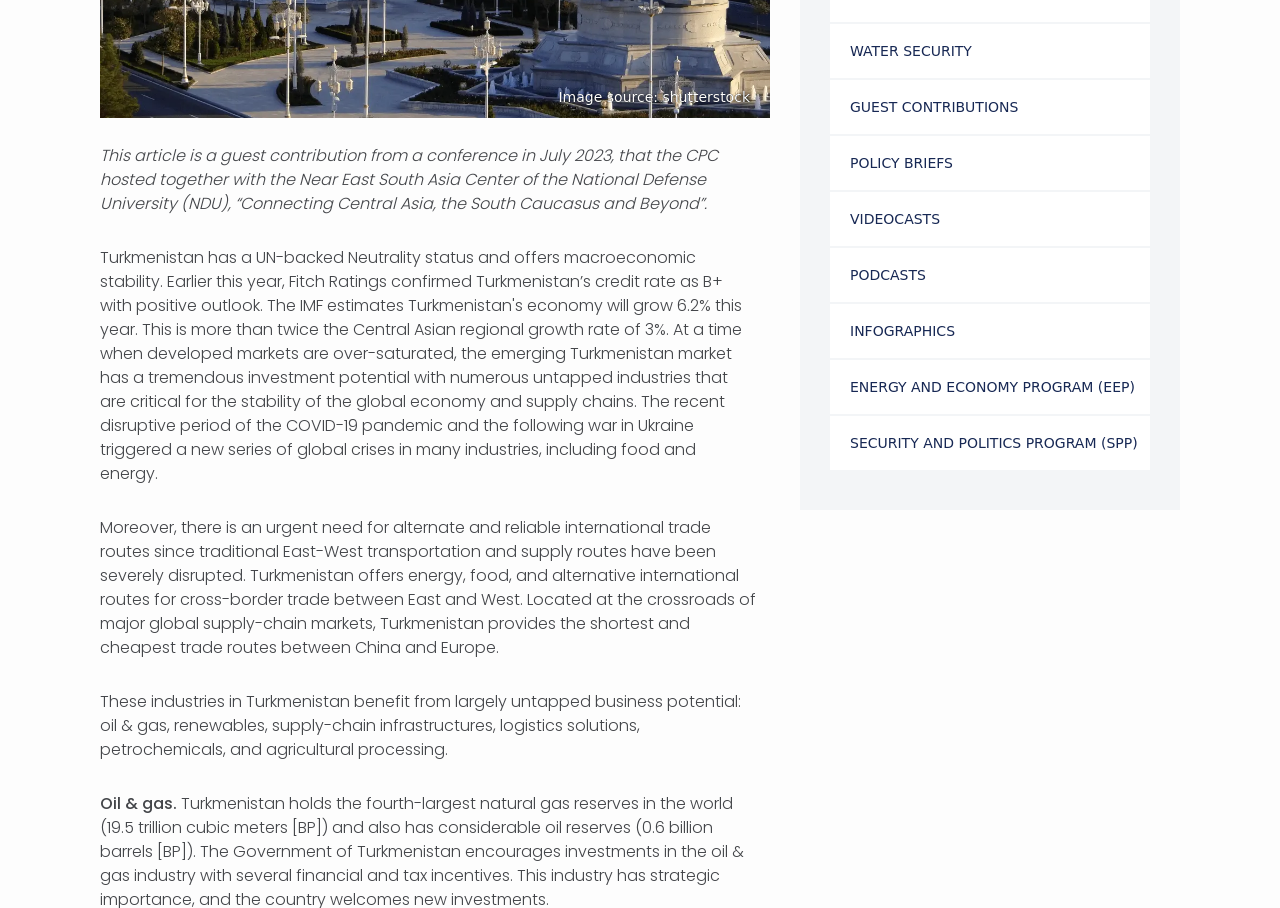Locate the bounding box coordinates for the element described below: "videocasts". The coordinates must be four float values between 0 and 1, formatted as [left, top, right, bottom].

[0.648, 0.211, 0.898, 0.271]